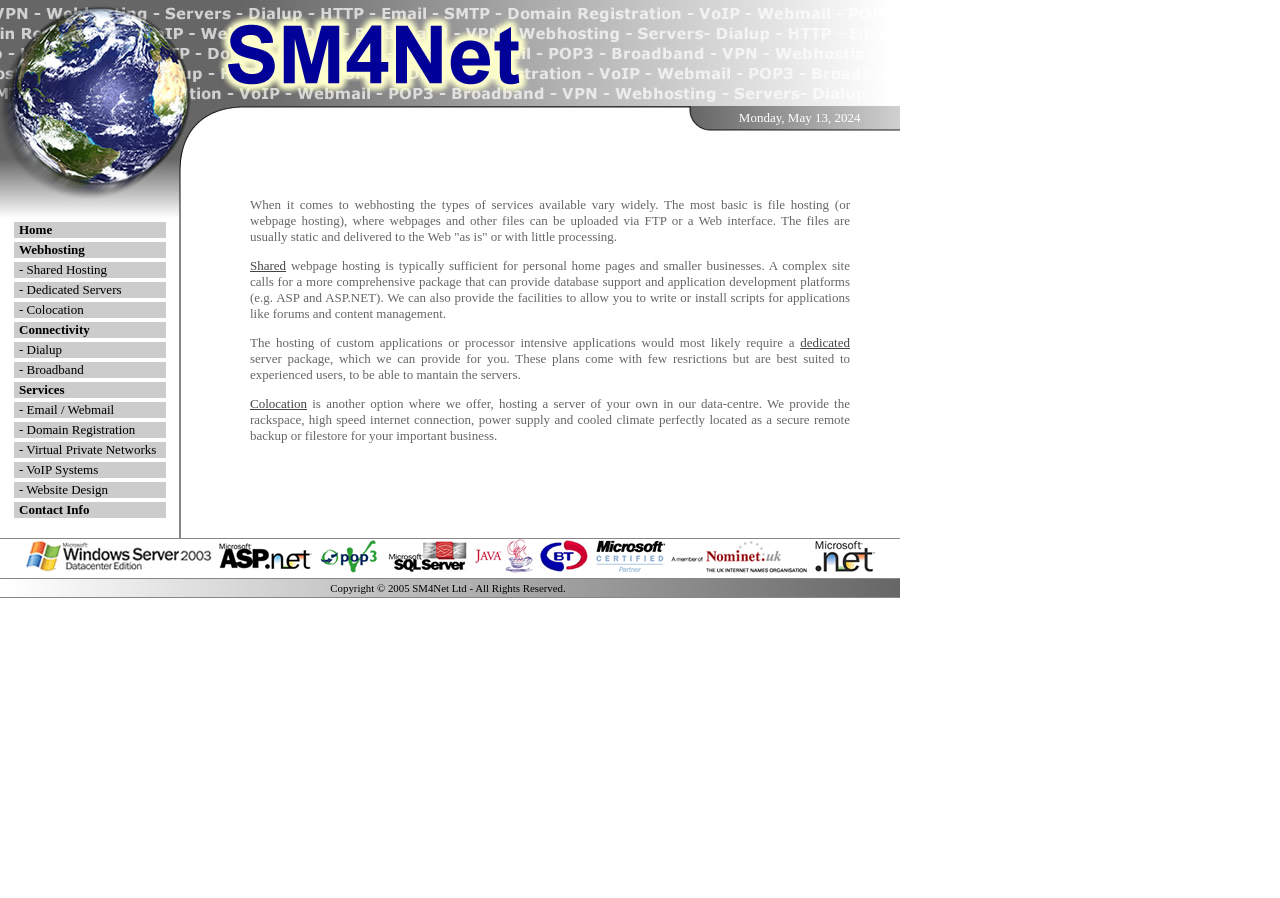What is the main difference between Dialup and Broadband?
Please answer the question with a detailed and comprehensive explanation.

The webpage lists Dialup and Broadband as two separate options under the Connectivity section, implying that they are different types of connectivity options.